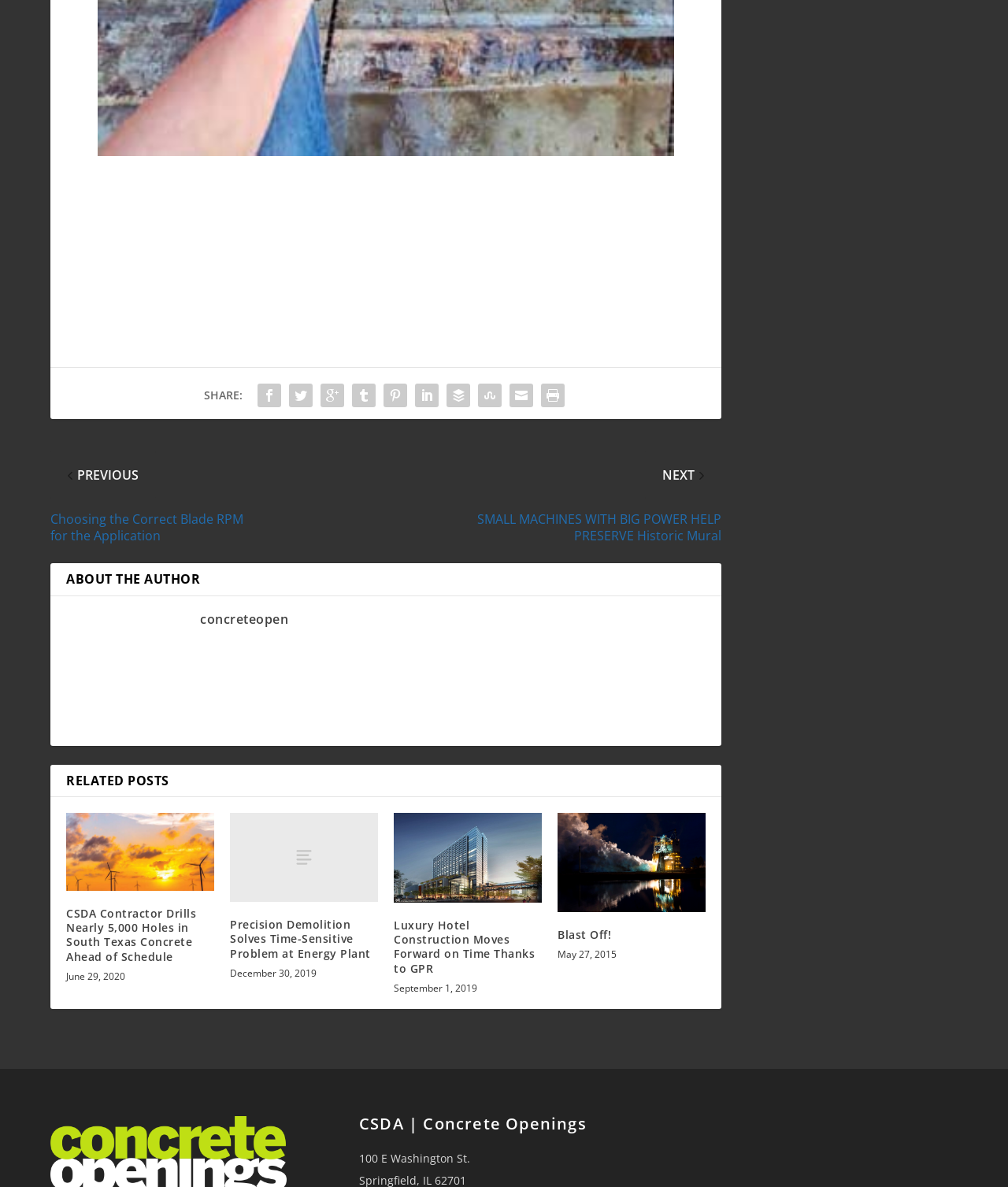Given the description "title="Blast Off!"", determine the bounding box of the corresponding UI element.

[0.553, 0.685, 0.7, 0.768]